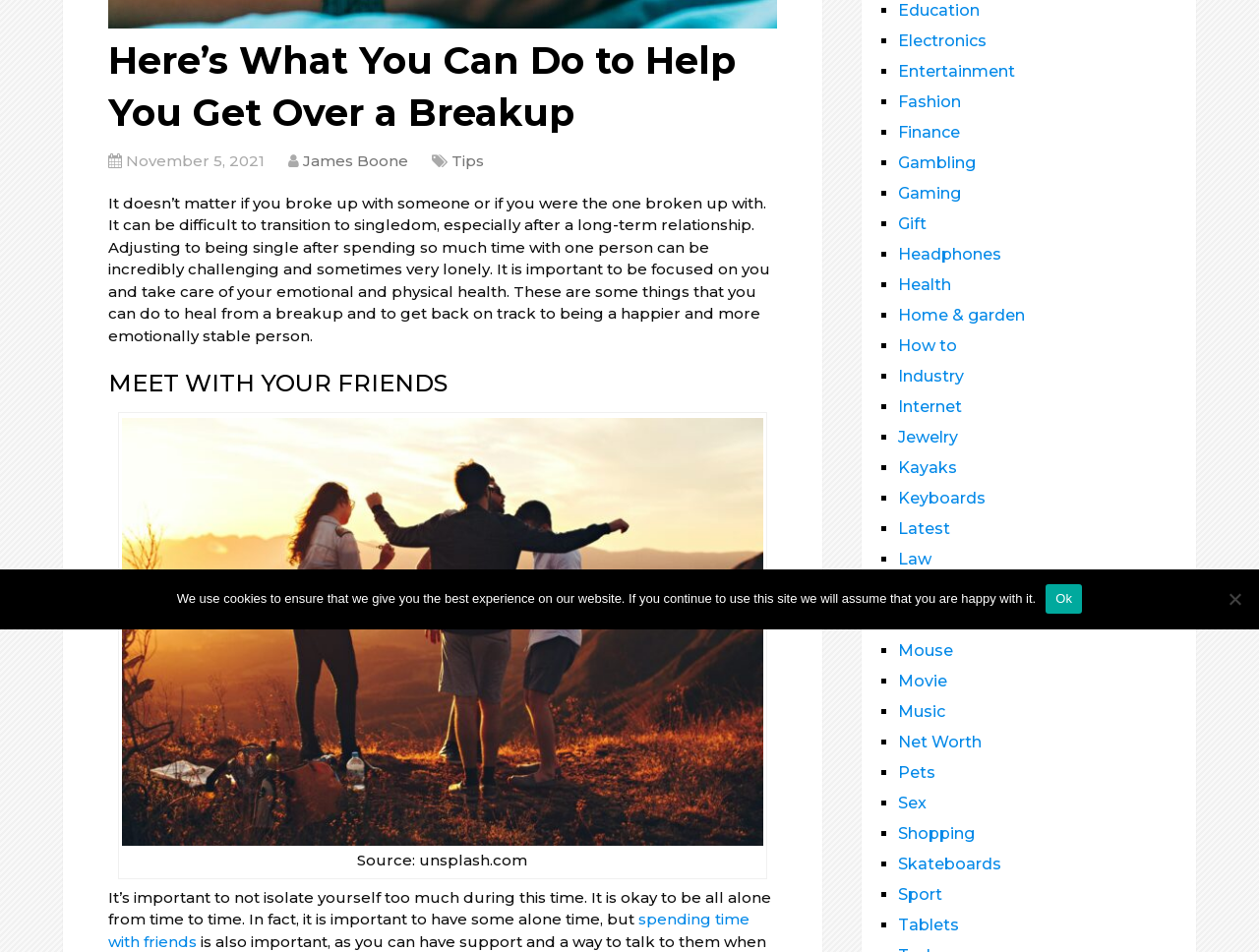Given the webpage screenshot, identify the bounding box of the UI element that matches this description: "Love & Sex".

[0.713, 0.61, 0.783, 0.629]